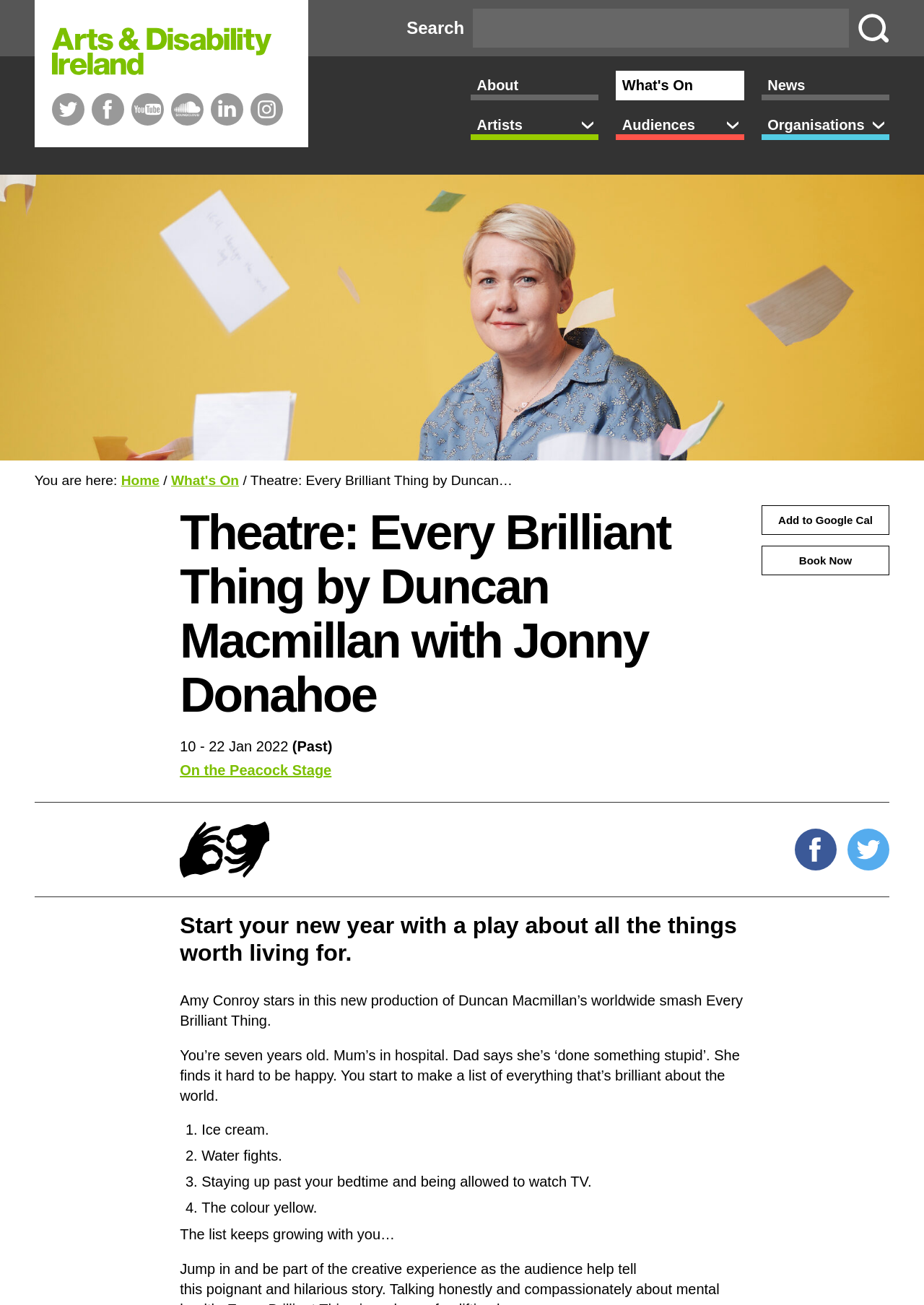Answer the question with a brief word or phrase:
What is the date range of the play?

10 - 22 Jan 2022